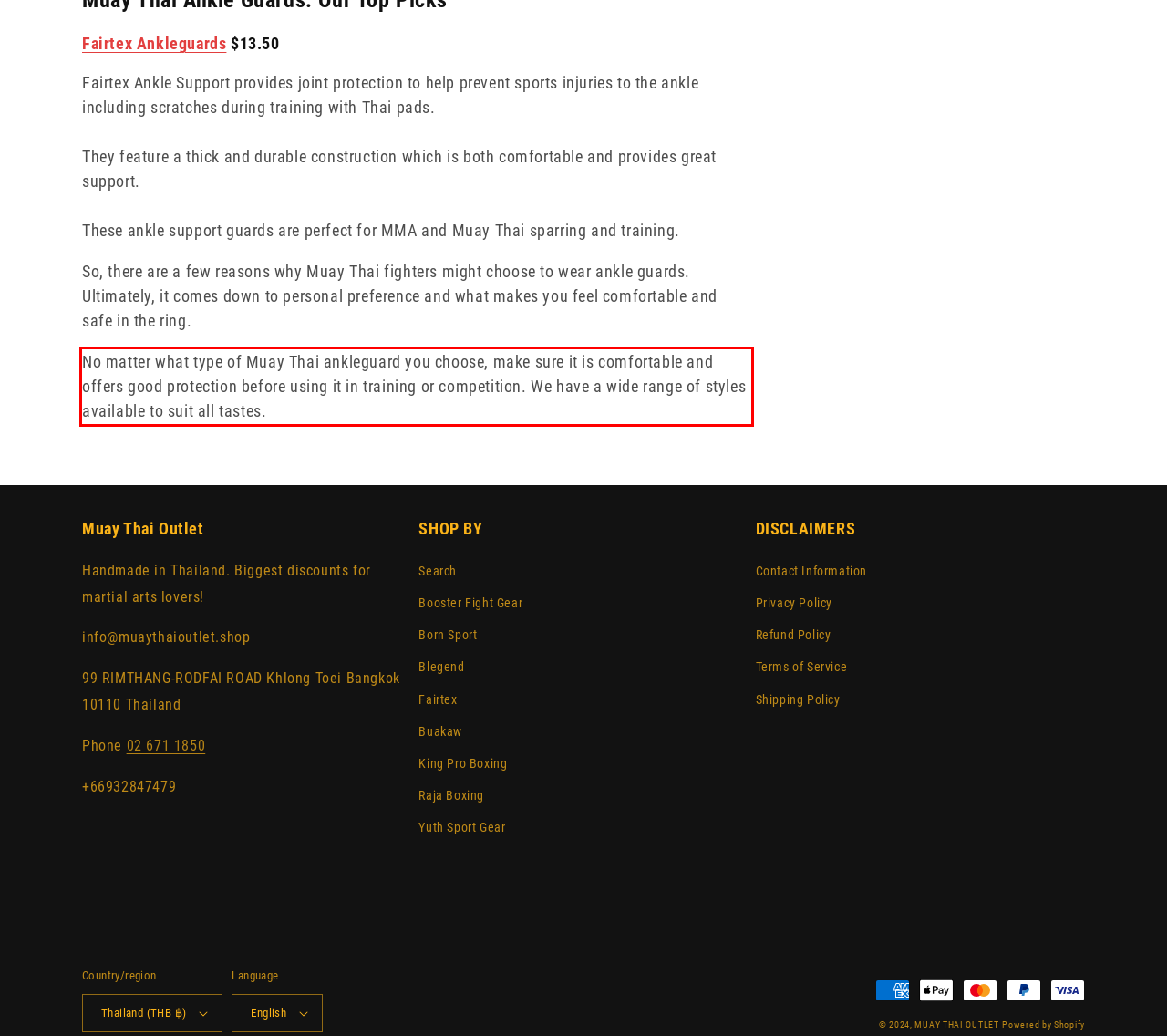Given a screenshot of a webpage, identify the red bounding box and perform OCR to recognize the text within that box.

No matter what type of Muay Thai ankleguard you choose, make sure it is comfortable and offers good protection before using it in training or competition. We have a wide range of styles available to suit all tastes.